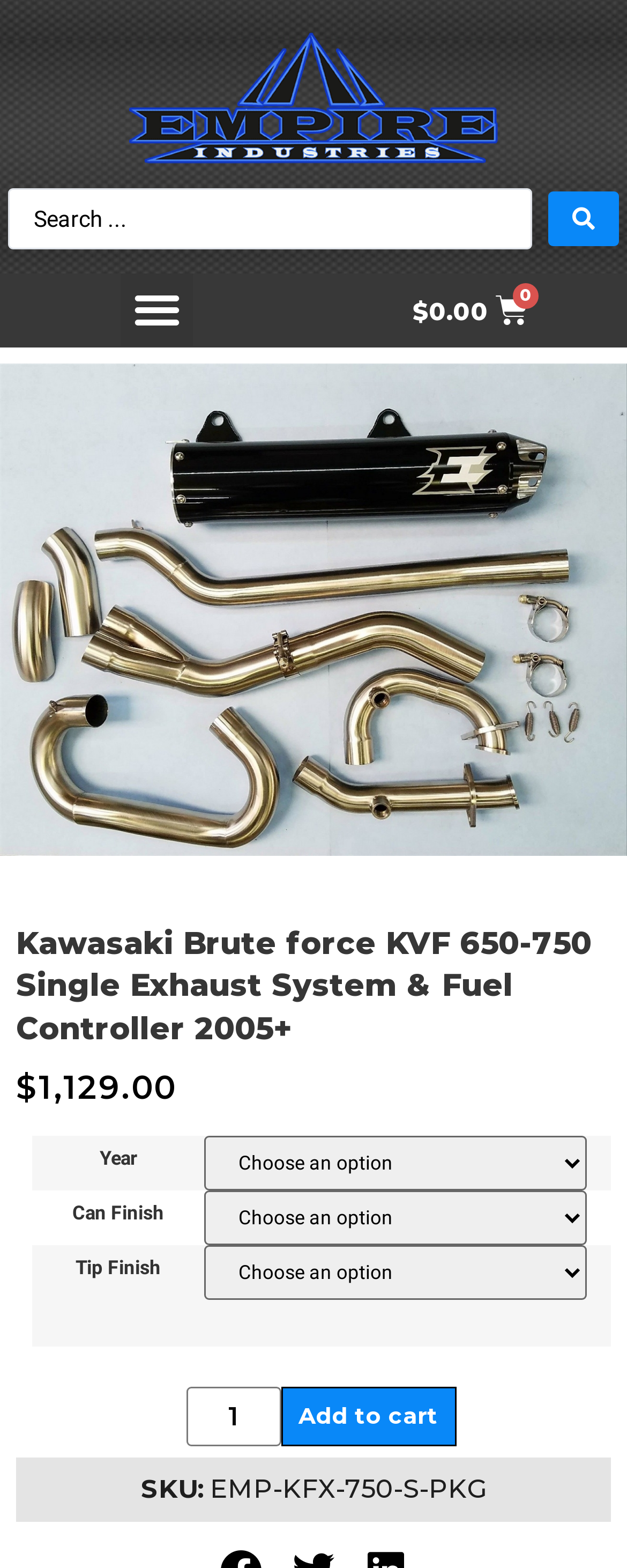Please reply to the following question using a single word or phrase: 
What is the SKU of the product?

EMP-KFX-750-S-PKG